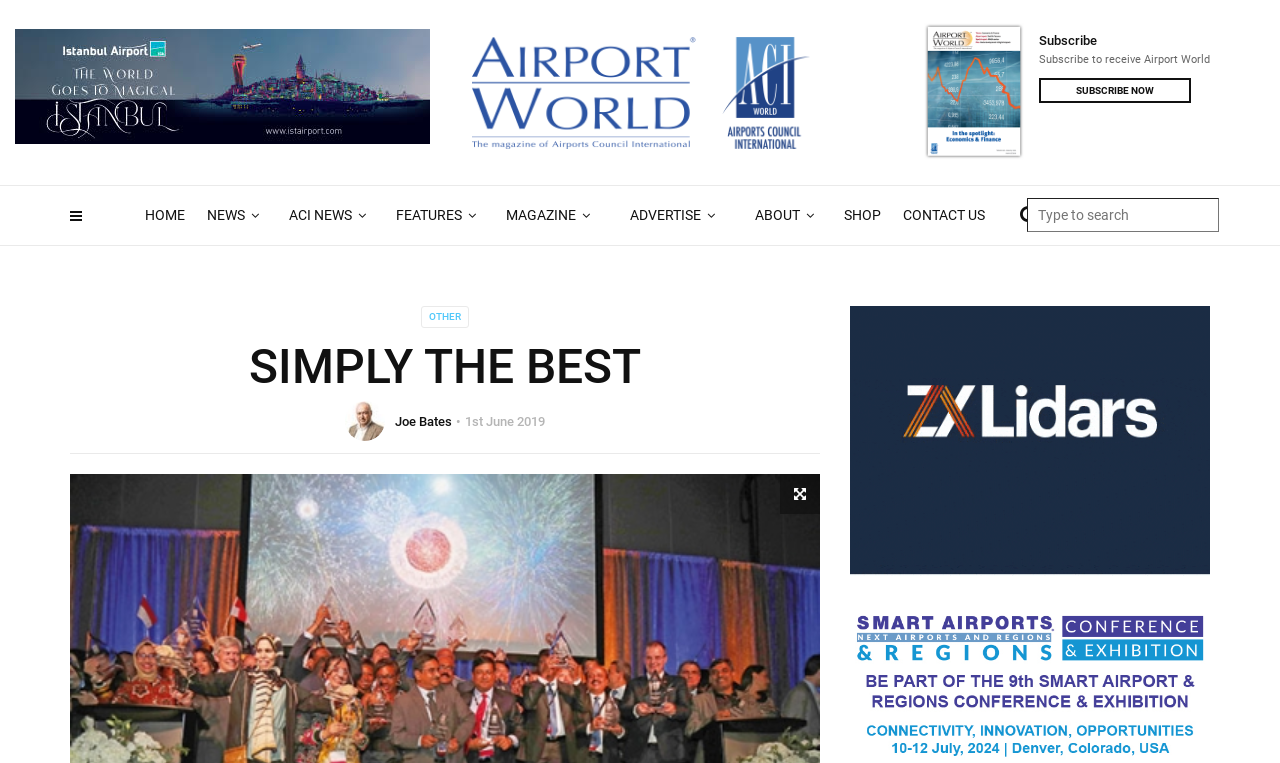Locate the bounding box coordinates of the element's region that should be clicked to carry out the following instruction: "Subscribe to the newsletter". The coordinates need to be four float numbers between 0 and 1, i.e., [left, top, right, bottom].

[0.812, 0.102, 0.93, 0.135]